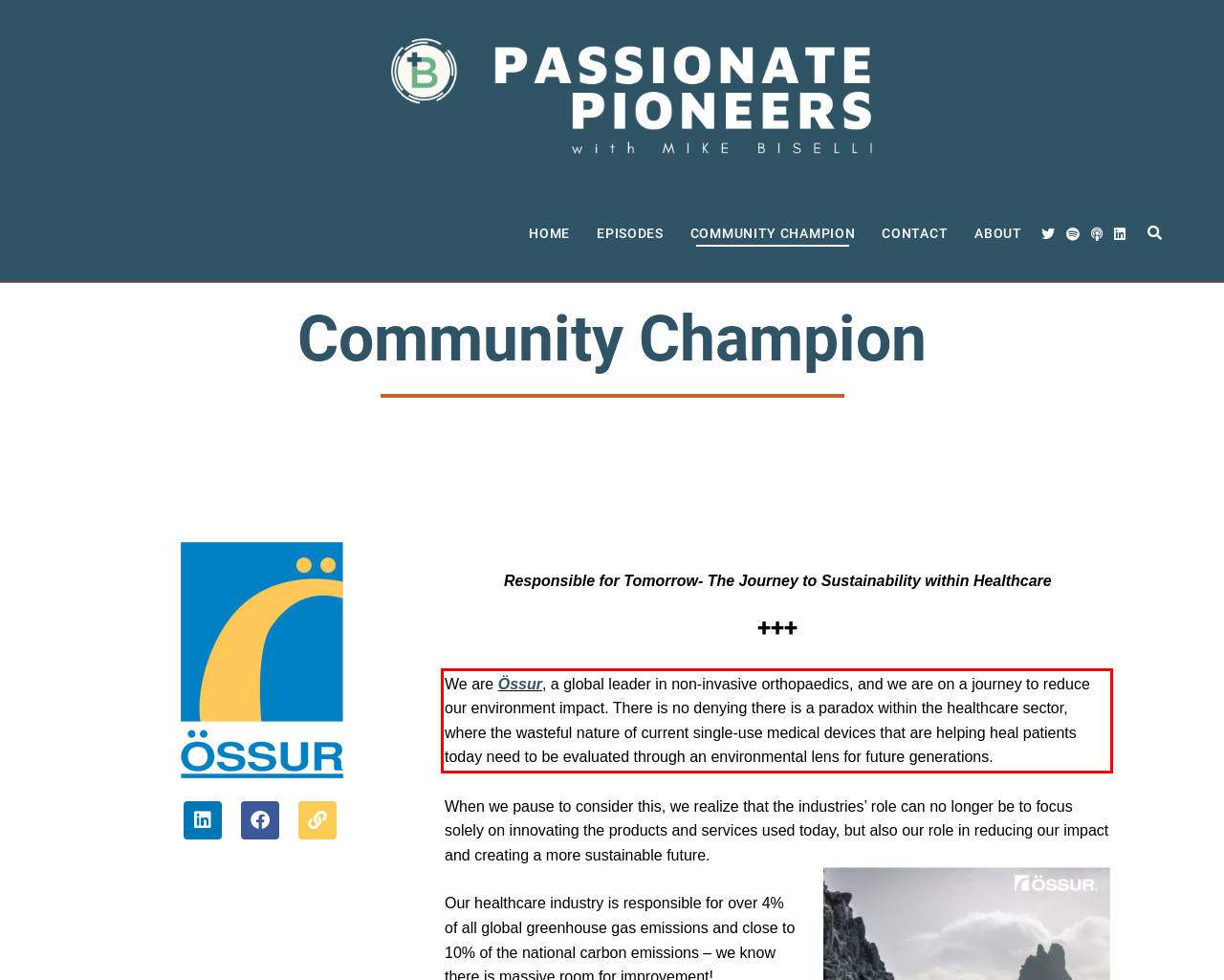You are presented with a webpage screenshot featuring a red bounding box. Perform OCR on the text inside the red bounding box and extract the content.

We are Össur, a global leader in non-invasive orthopaedics, and we are on a journey to reduce our environment impact. There is no denying there is a paradox within the healthcare sector, where the wasteful nature of current single-use medical devices that are helping heal patients today need to be evaluated through an environmental lens for future generations.